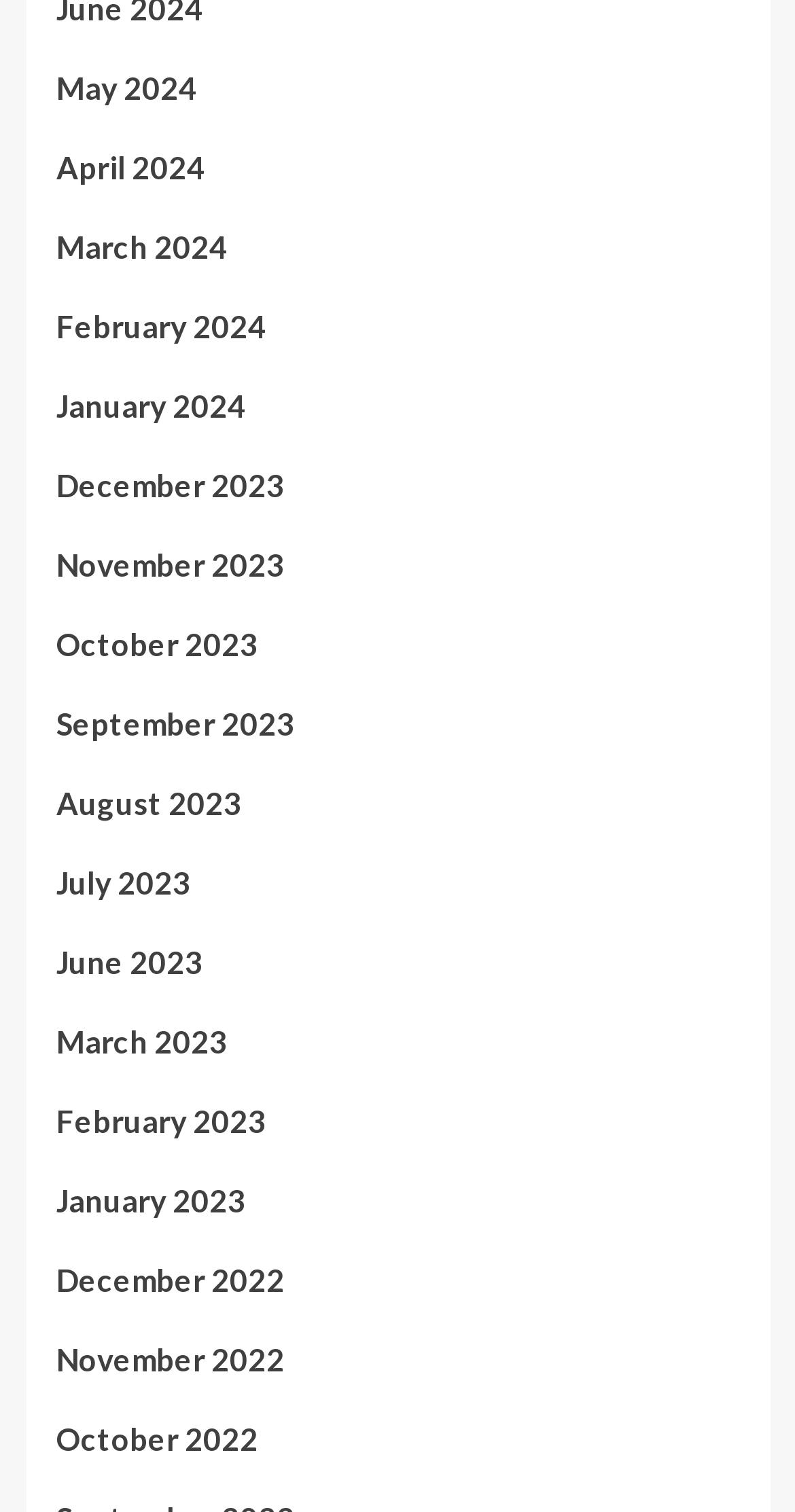Analyze the image and give a detailed response to the question:
What is the position of the 'June 2023' link?

By comparing the y1 and y2 coordinates of the links, I found that the 'June 2023' link is located in the middle of the list, with its y1 coordinate being 0.62 and y2 coordinate being 0.672.